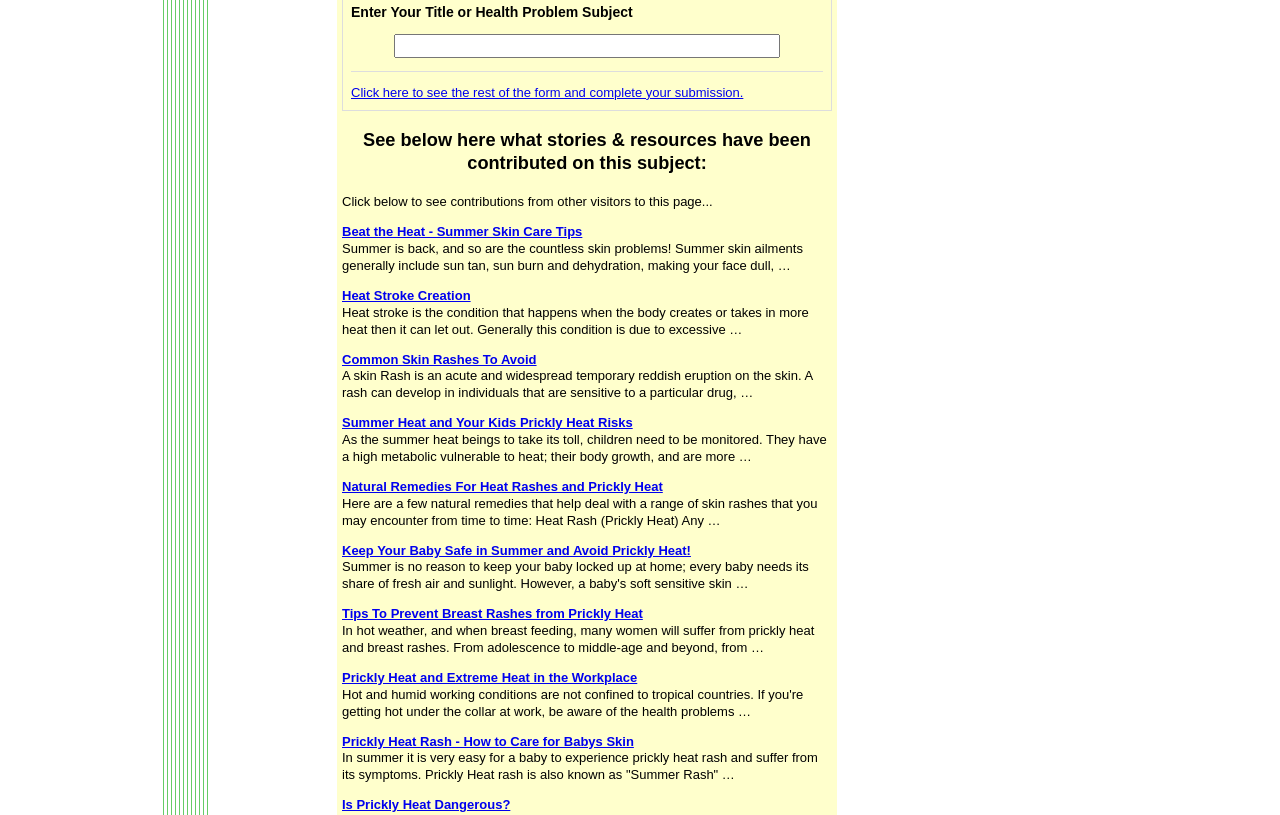Please identify the bounding box coordinates of the element's region that needs to be clicked to fulfill the following instruction: "Learn about Heat Stroke Creation". The bounding box coordinates should consist of four float numbers between 0 and 1, i.e., [left, top, right, bottom].

[0.267, 0.353, 0.368, 0.372]